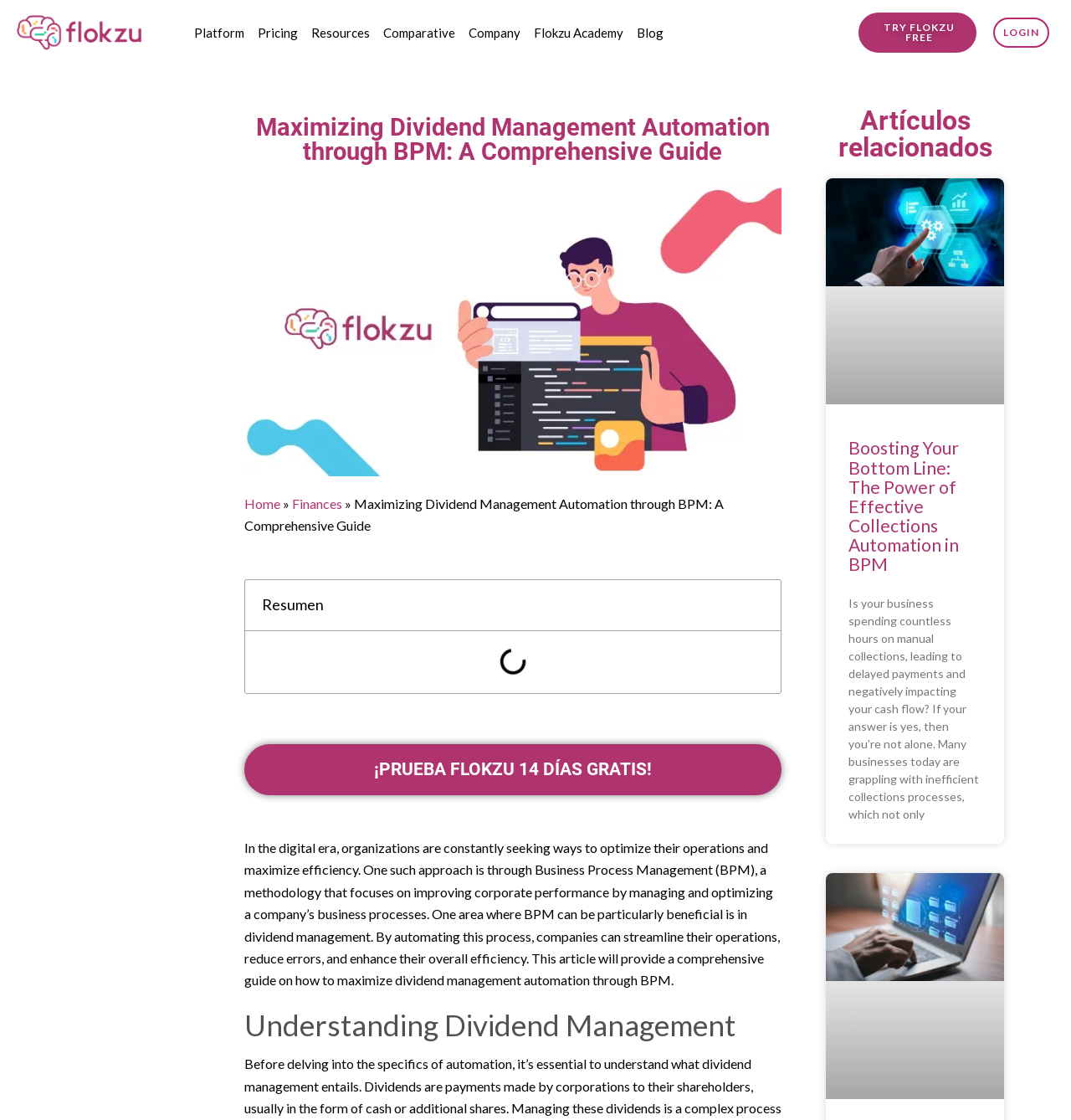Illustrate the webpage thoroughly, mentioning all important details.

The webpage appears to be a comprehensive guide to maximizing dividend management automation through Business Process Management (BPM). At the top left corner, there is a Flokzu BPM logo, accompanied by a series of links to different sections of the website, including Platform, Pricing, Resources, Comparative, Company, Flokzu Academy, and Blog. On the top right corner, there are two prominent calls-to-action: "TRY FLOKZU FREE" and "LOGIN".

Below the navigation menu, there is a heading that repeats the title of the guide, followed by an image and a link to the "Home" section. The main content of the page is divided into sections, starting with an introduction that explains the importance of optimizing business operations and how BPM can help. This section is followed by a heading titled "Resumen" and a call-to-action to try Flokzu for 14 days free.

The next section is a comprehensive guide to maximizing dividend management automation through BPM, which includes an in-depth explanation of the benefits of automating this process. This section is followed by a heading titled "Understanding Dividend Management" and another section that lists related articles. There are two related articles listed, each with a heading, a brief summary, and a link to read more. The first article is titled "Boosting Your Bottom Line: The Power of Effective Collections Automation in BPM", and the second article's title is not specified.